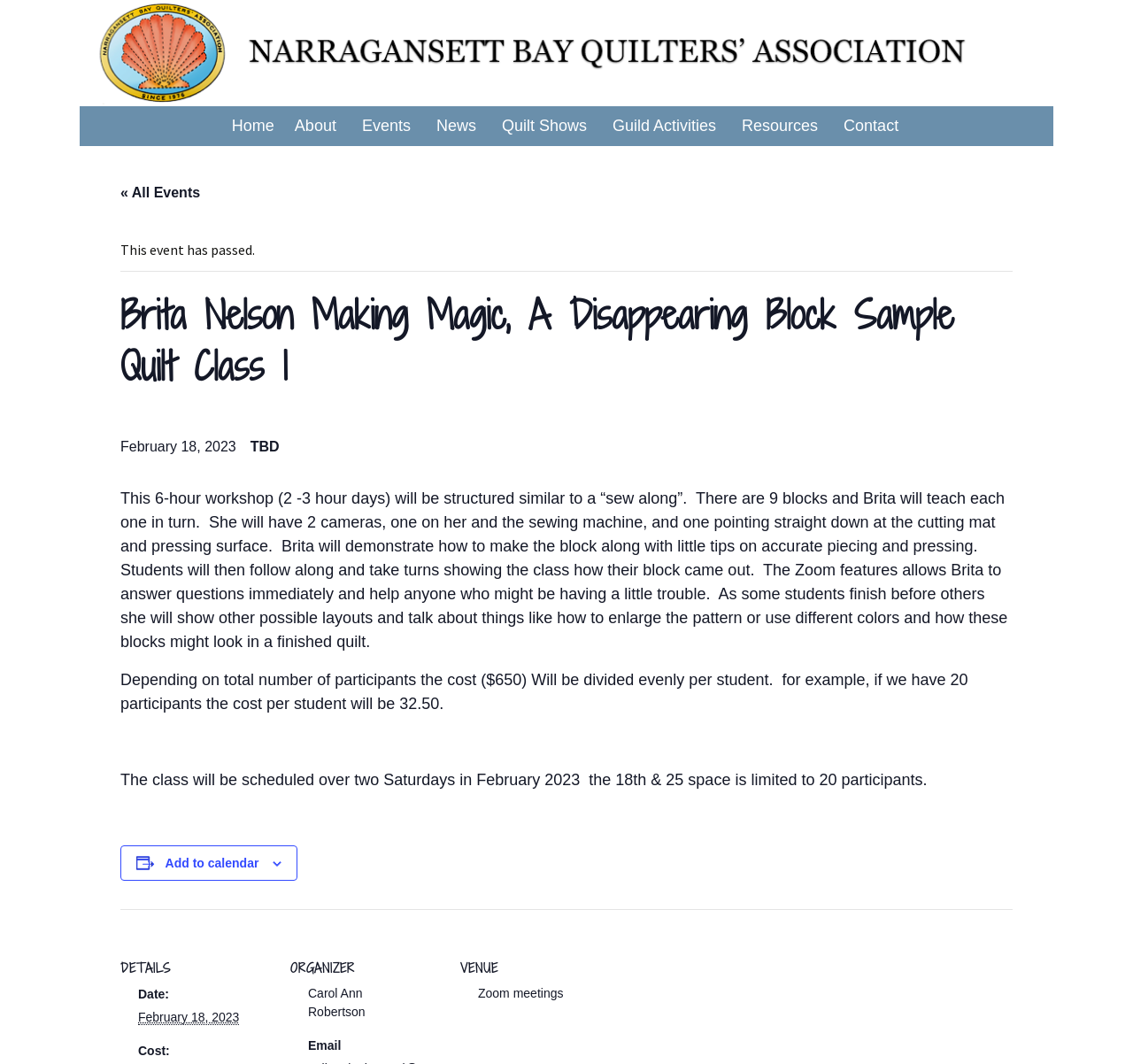Give a detailed explanation of the elements present on the webpage.

This webpage appears to be an event page for a quilting class, "Brita Nelson Making Magic, A Disappearing Block Sample Quilt Class 1", organized by the Narragansett Bay Quilters Association. 

At the top of the page, there is a navigation menu with links to "Home", "About", "Events", "News", "Quilt Shows", "Guild Activities", "Resources", and "Contact". 

Below the navigation menu, there is a heading with the event title, followed by a subheading with the date "February 18, 2023". 

The main content of the page describes the event, which is a 6-hour workshop structured like a "sew along" where the instructor, Brita, will teach 9 blocks and provide tips on accurate piecing and pressing. The cost of the workshop is $650, which will be divided evenly among the participants, and the class is limited to 20 participants. 

There are three sections below the main content: "DETAILS", "ORGANIZER", and "VENUE". The "DETAILS" section lists the date of the event, the "ORGANIZER" section lists the organizer's name and email, and the "VENUE" section lists the venue as "Zoom meetings". 

There are also two images and a button to "Add to calendar" on the page.